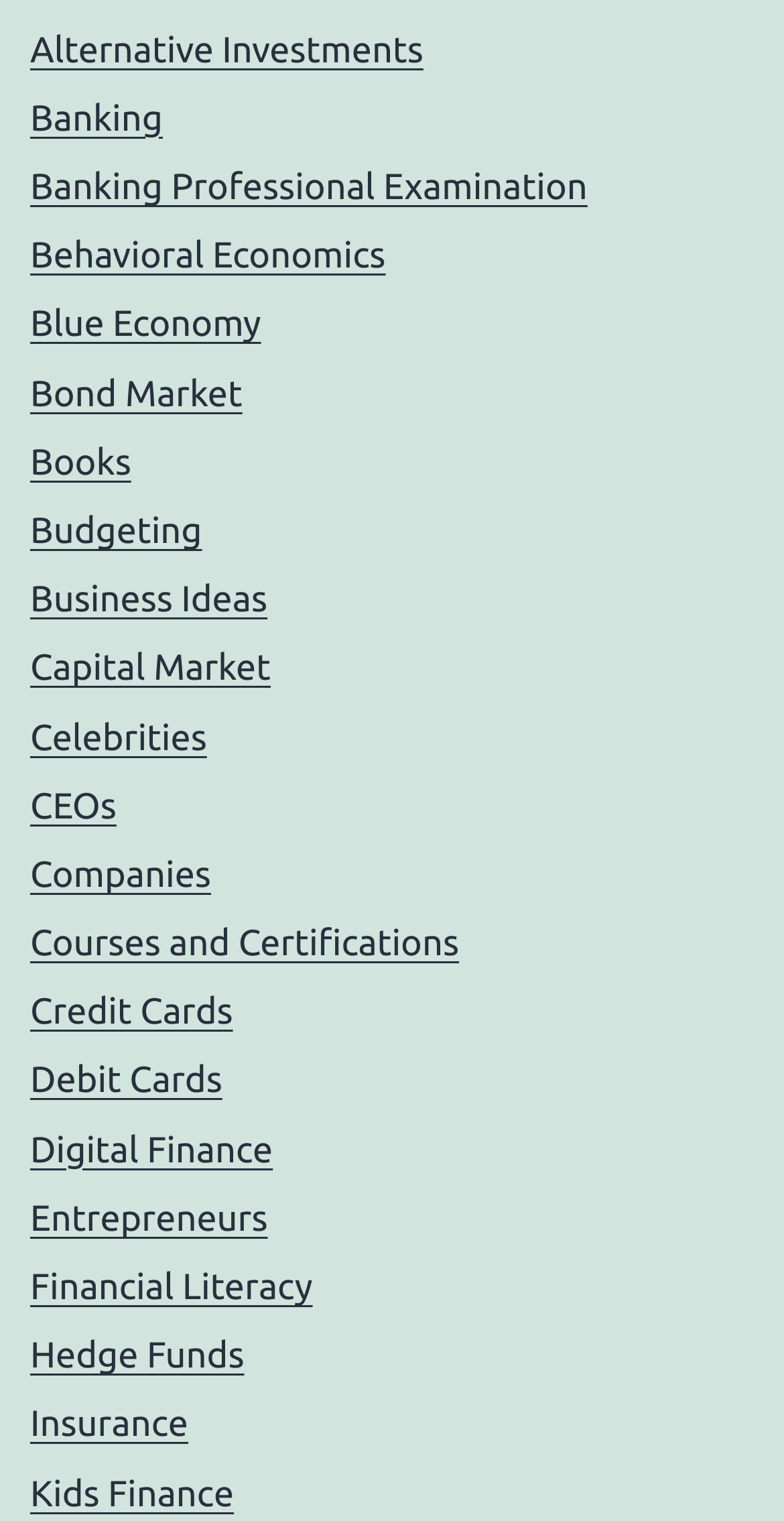Provide your answer in one word or a succinct phrase for the question: 
How many links are related to finance?

Most of them